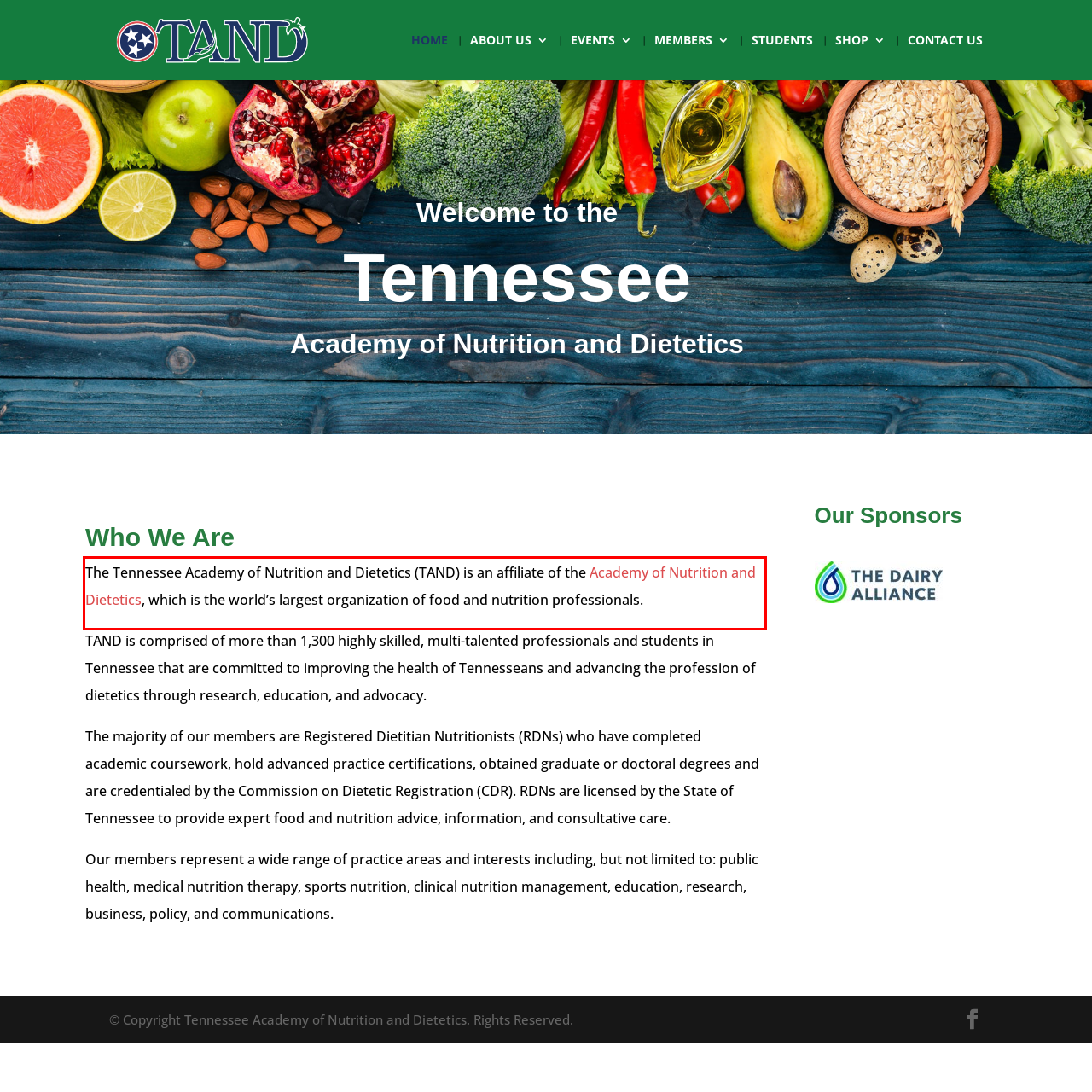Analyze the screenshot of the webpage that features a red bounding box and recognize the text content enclosed within this red bounding box.

The Tennessee Academy of Nutrition and Dietetics (TAND) is an affiliate of the Academy of Nutrition and Dietetics, which is the world’s largest organization of food and nutrition professionals.